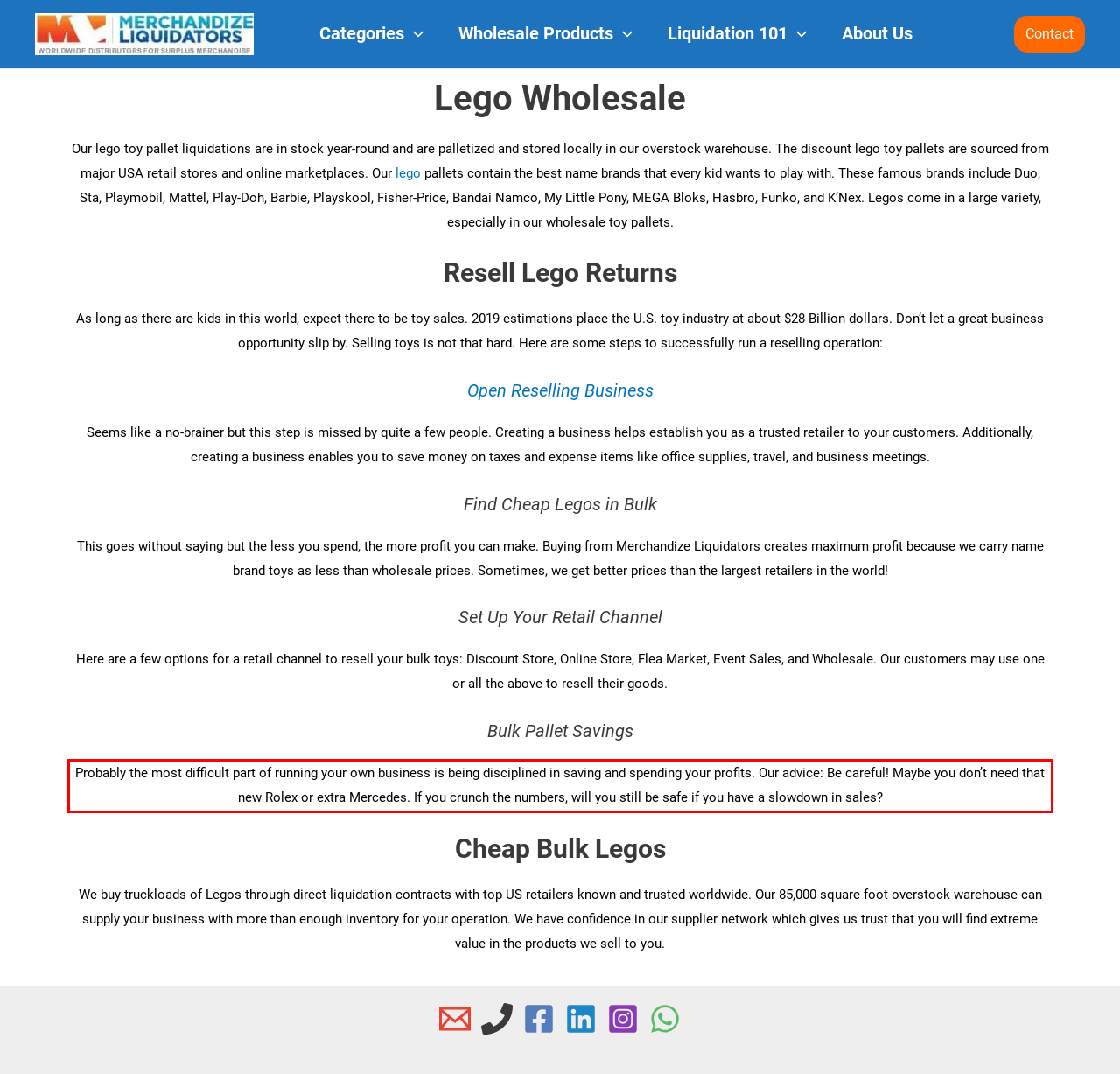Using the webpage screenshot, recognize and capture the text within the red bounding box.

Probably the most difficult part of running your own business is being disciplined in saving and spending your profits. Our advice: Be careful! Maybe you don’t need that new Rolex or extra Mercedes. If you crunch the numbers, will you still be safe if you have a slowdown in sales?